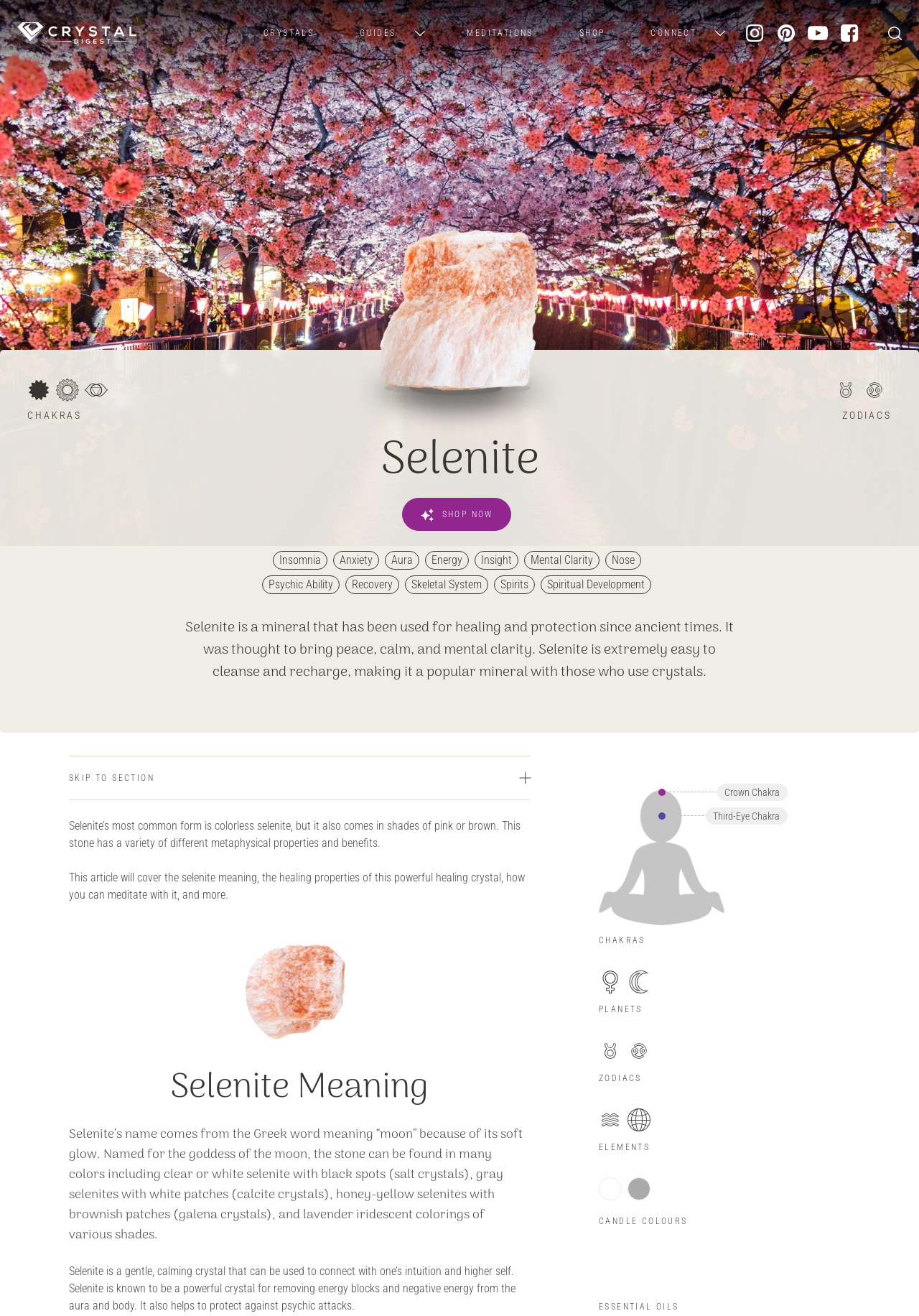Give a concise answer using only one word or phrase for this question:
What is the color of Selenite mentioned on the webpage?

colorless, pink, brown